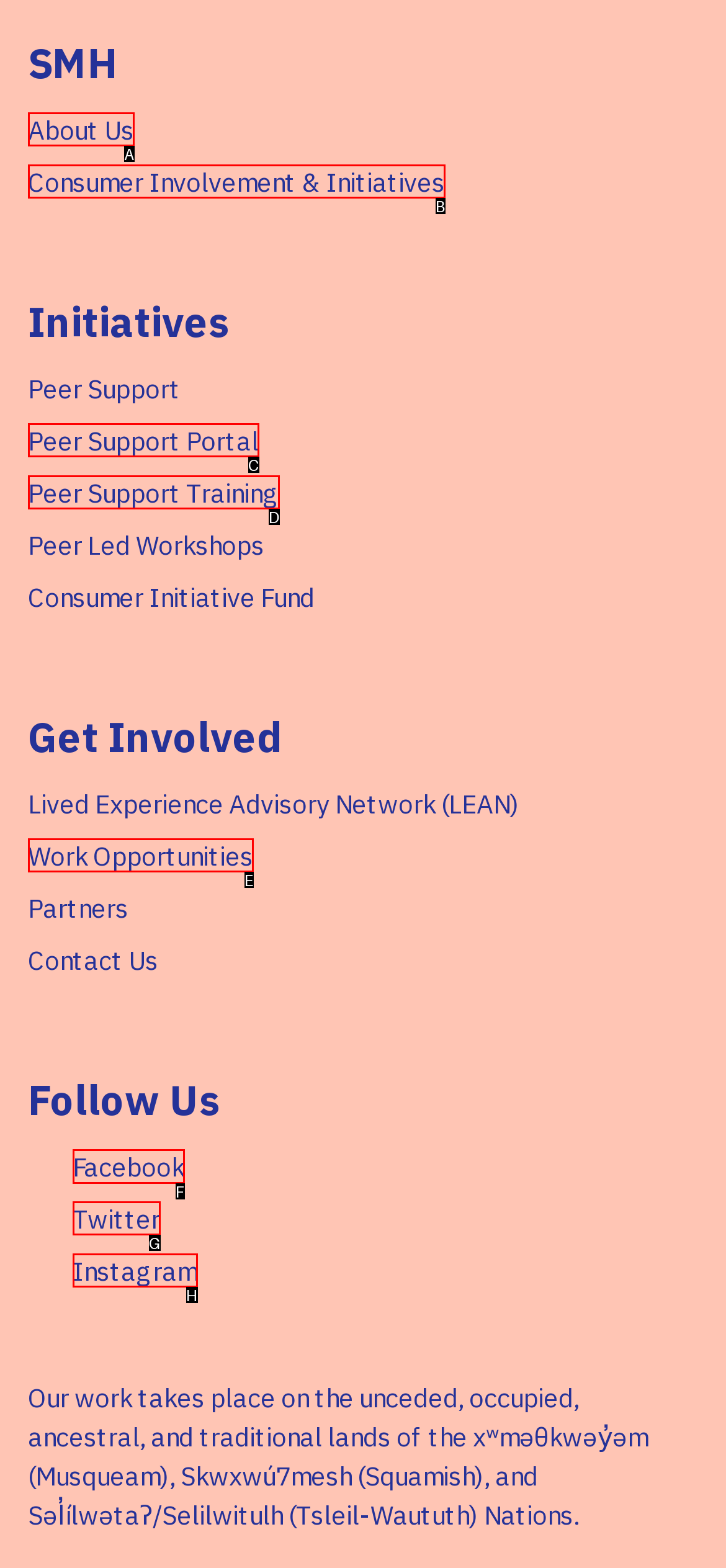Which UI element should you click on to achieve the following task: Follow on Facebook? Provide the letter of the correct option.

F